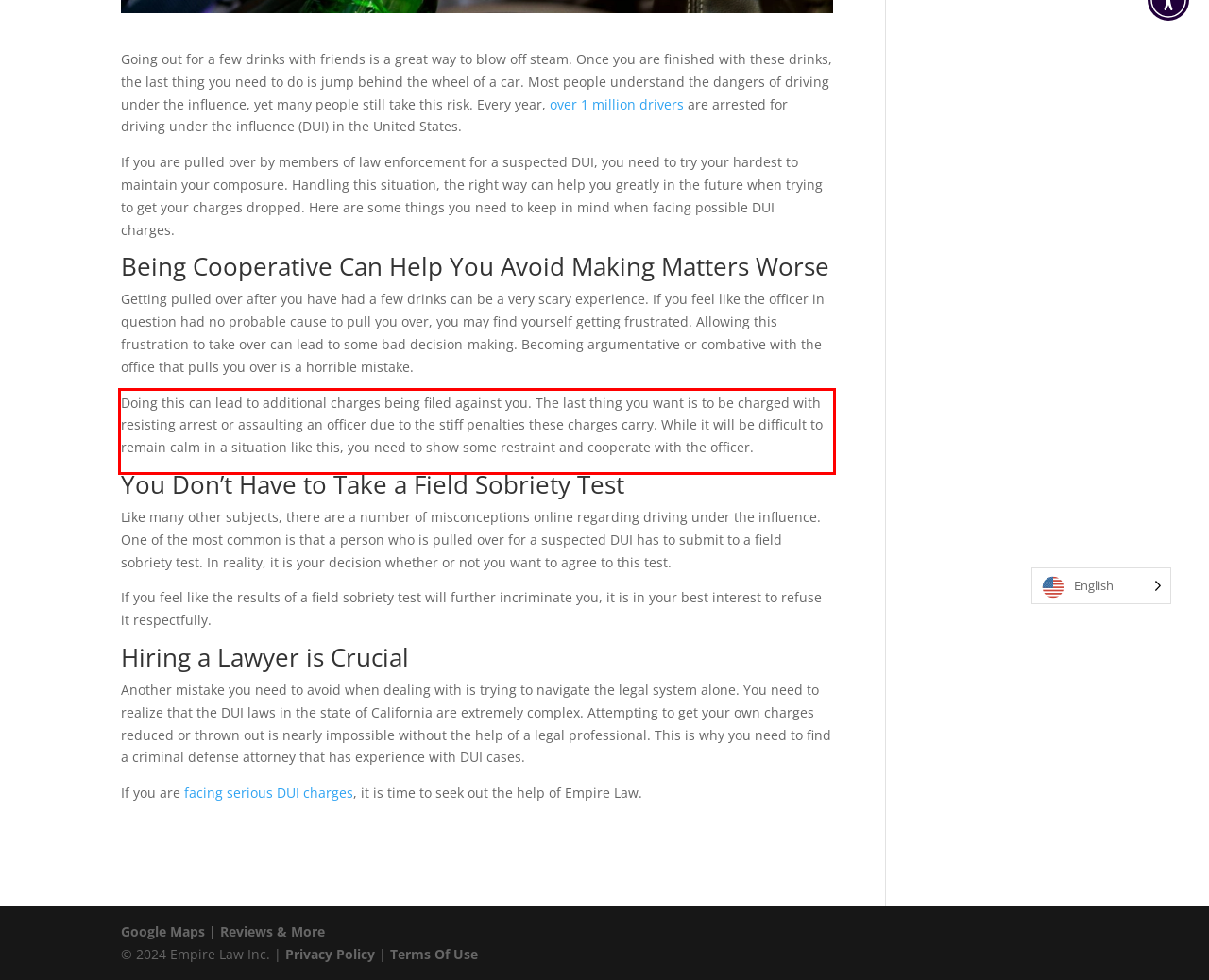With the provided screenshot of a webpage, locate the red bounding box and perform OCR to extract the text content inside it.

Doing this can lead to additional charges being filed against you. The last thing you want is to be charged with resisting arrest or assaulting an officer due to the stiff penalties these charges carry. While it will be difficult to remain calm in a situation like this, you need to show some restraint and cooperate with the officer.